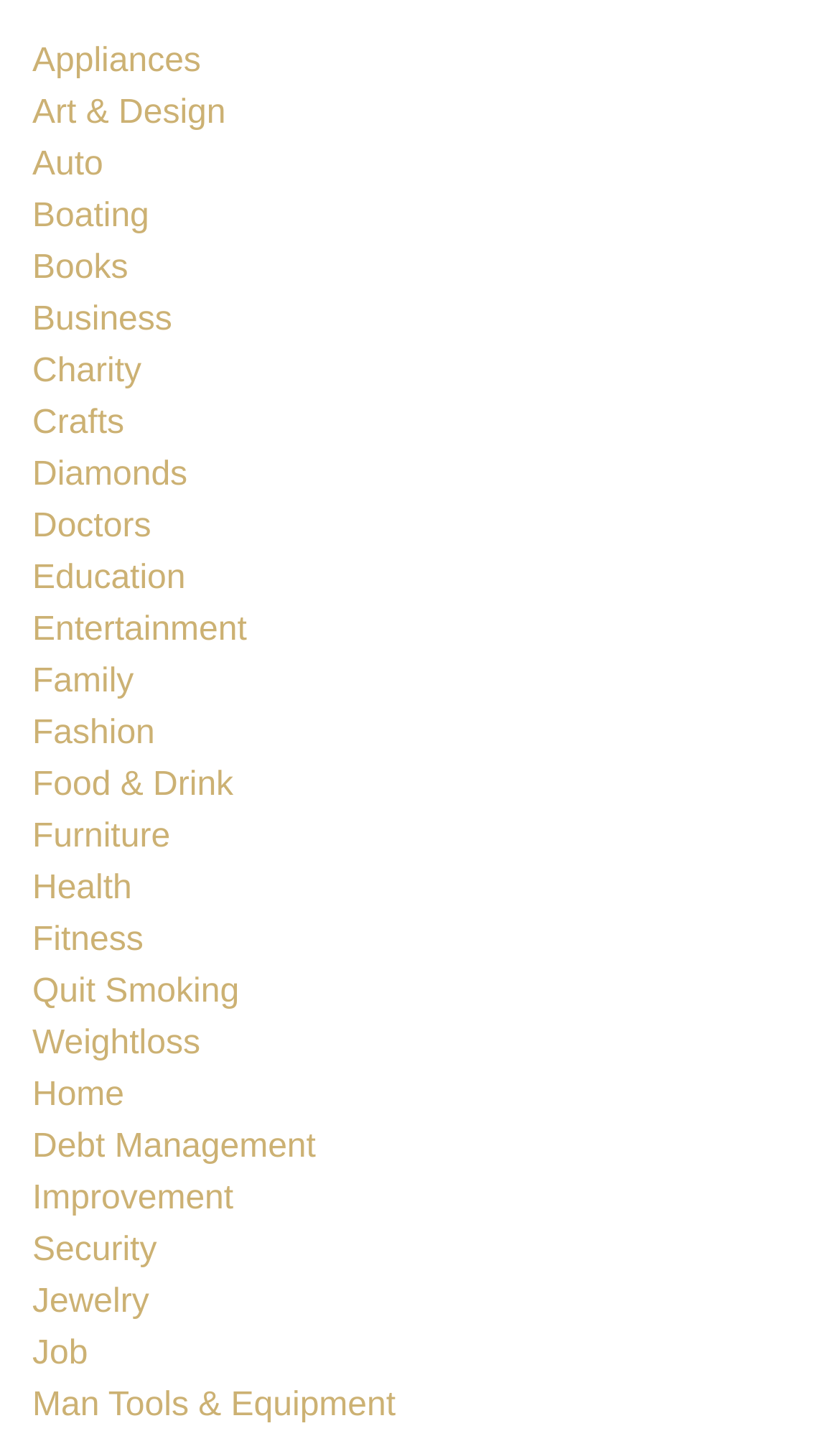Can you find the bounding box coordinates for the element to click on to achieve the instruction: "Learn about fitness"?

[0.038, 0.642, 0.171, 0.667]